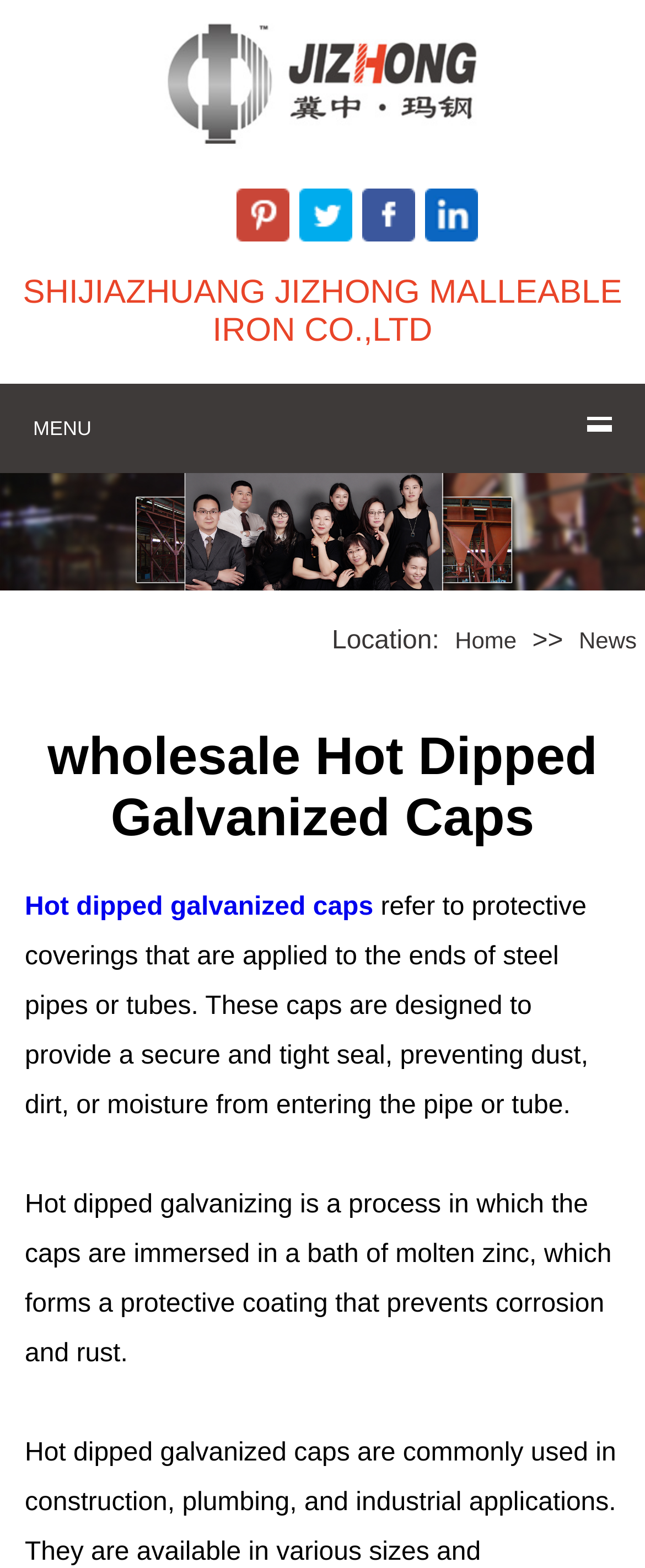Please provide the bounding box coordinates for the element that needs to be clicked to perform the instruction: "read news". The coordinates must consist of four float numbers between 0 and 1, formatted as [left, top, right, bottom].

[0.885, 0.399, 1.0, 0.416]